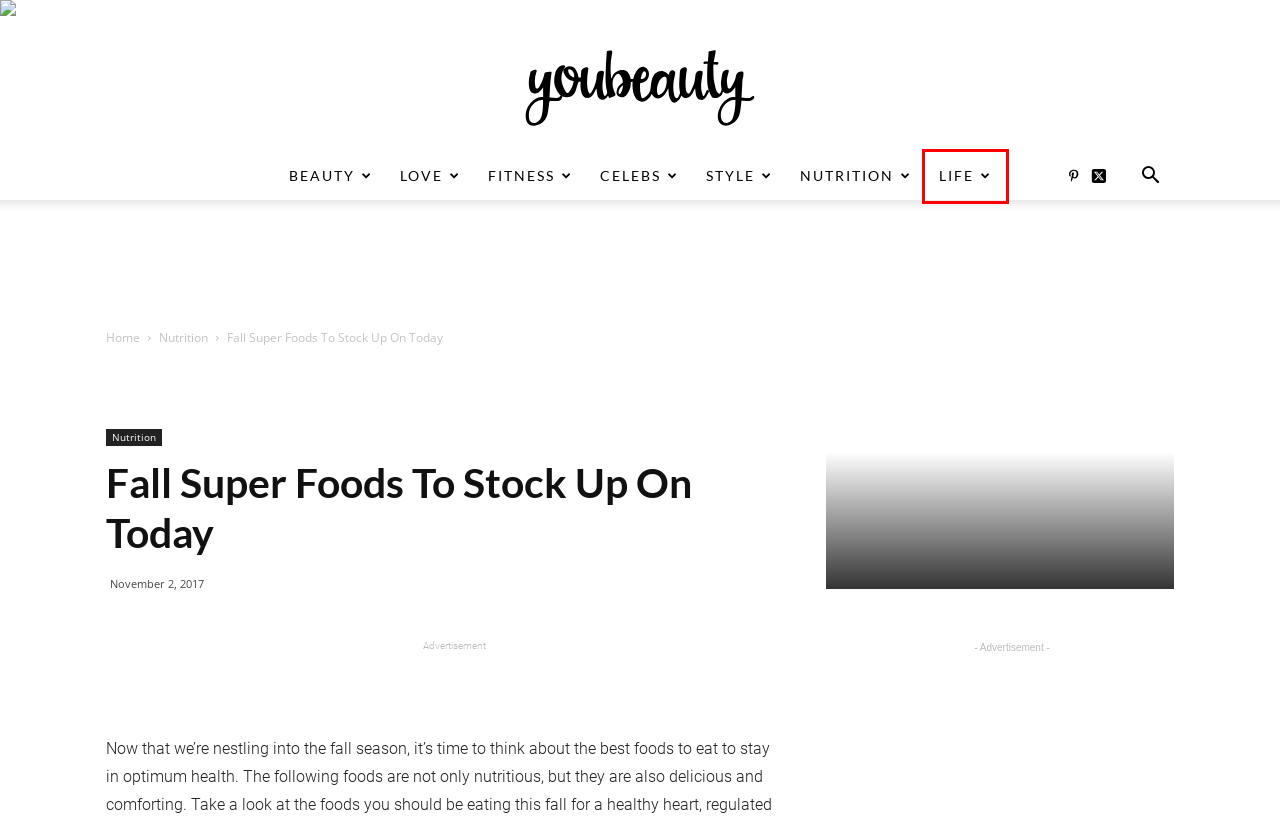Review the webpage screenshot provided, noting the red bounding box around a UI element. Choose the description that best matches the new webpage after clicking the element within the bounding box. The following are the options:
A. Celebs | YouBeauty
B. New & Noteworthy Lip Oils | YouBeauty
C. Take the Tracy Anderson Challenge to Banish Belly Fat | YouBeauty
D. Nutrition | YouBeauty
E. Style | YouBeauty
F. YouBeauty | Be the Most Beautiful You – Personalized Tips for Smart, Spunky Women
G. Life | YouBeauty
H. Fitness | YouBeauty

G